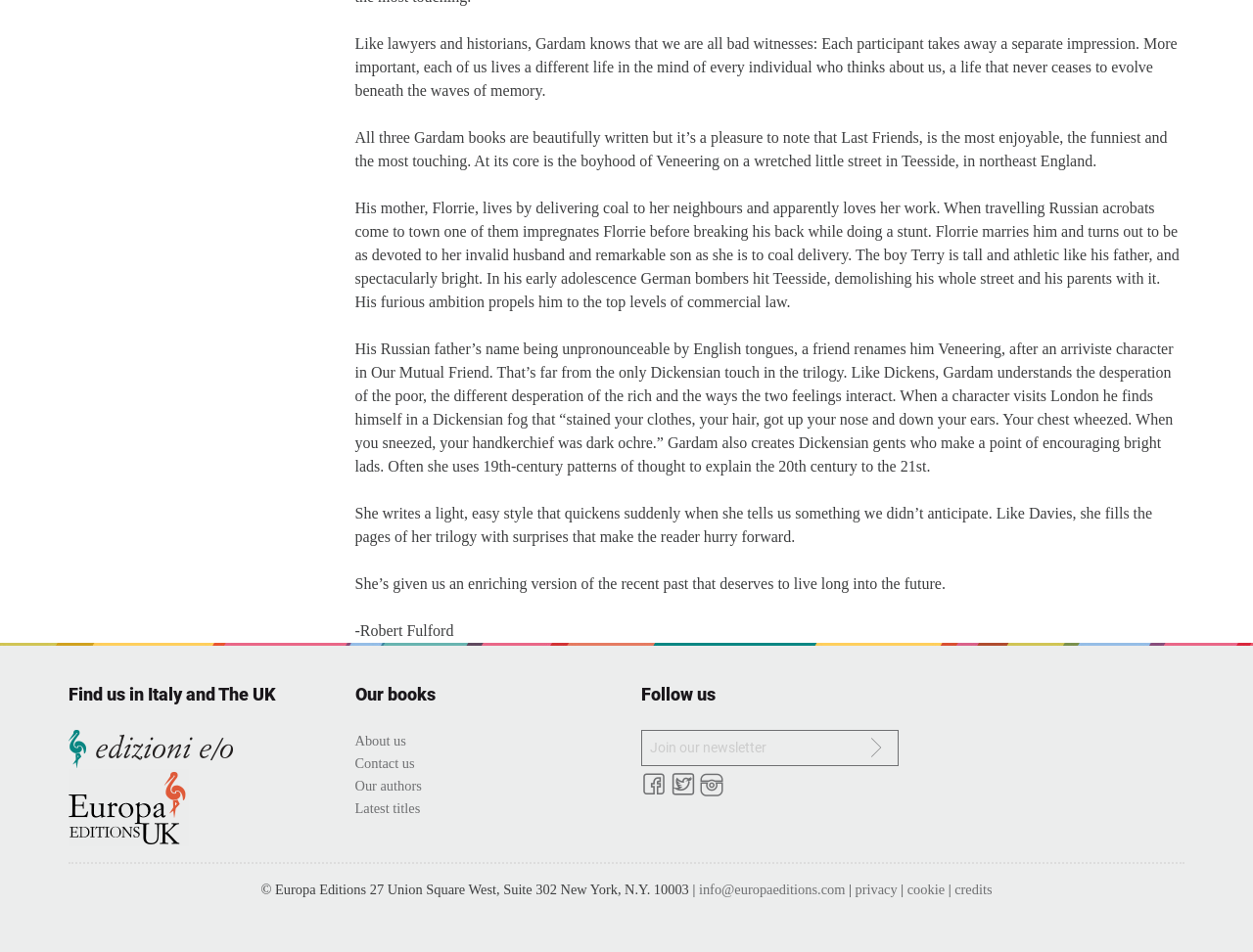What is the location of the publisher?
Refer to the image and give a detailed answer to the question.

I found the location of the publisher by looking at the footer section of the webpage, where it says '© Europa Editions 27 Union Square West, Suite 302 New York, N.Y. 10003 |'.